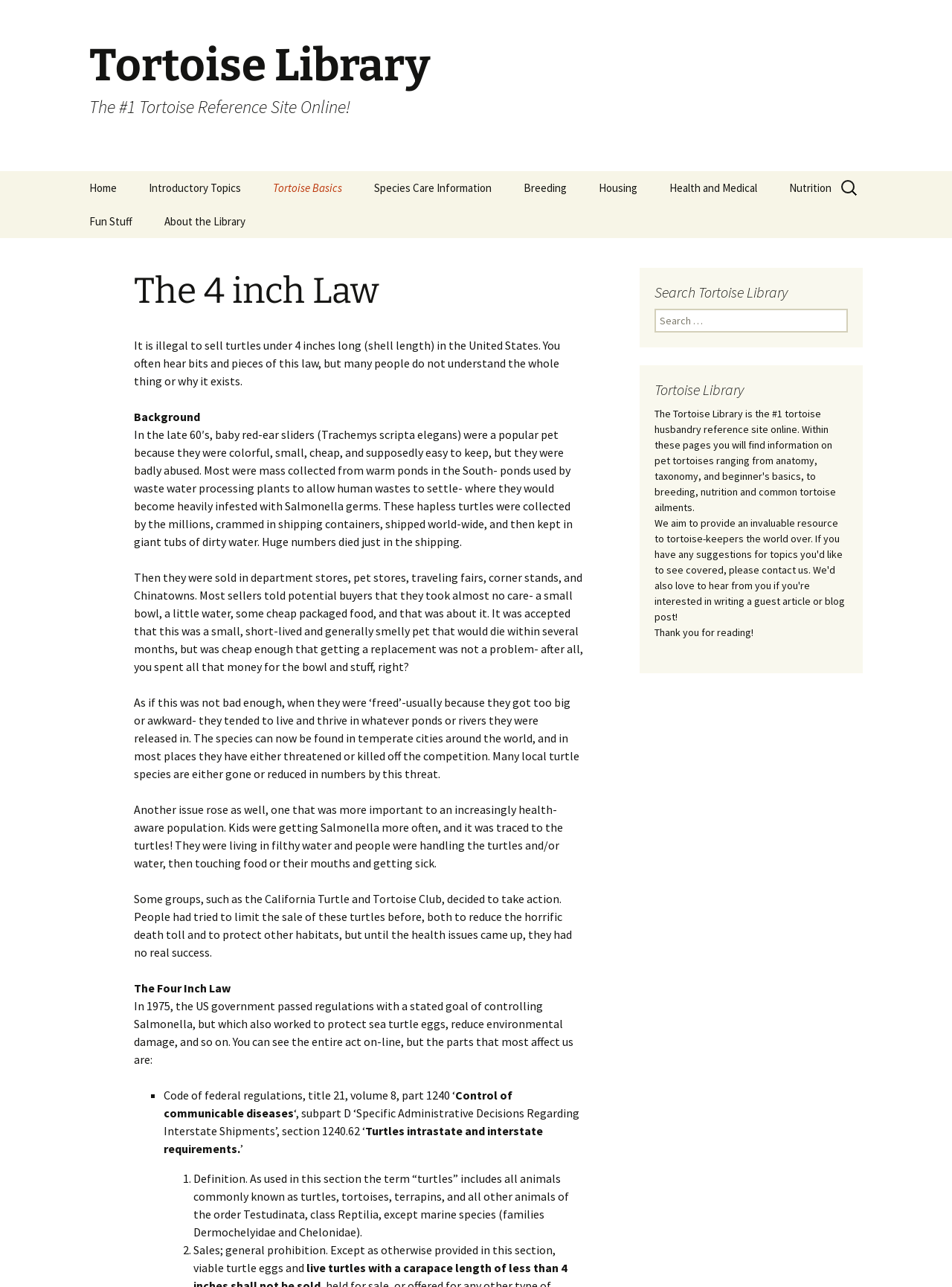Locate the bounding box coordinates of the clickable part needed for the task: "Learn about 'Handling Tortoises'".

[0.141, 0.159, 0.297, 0.185]